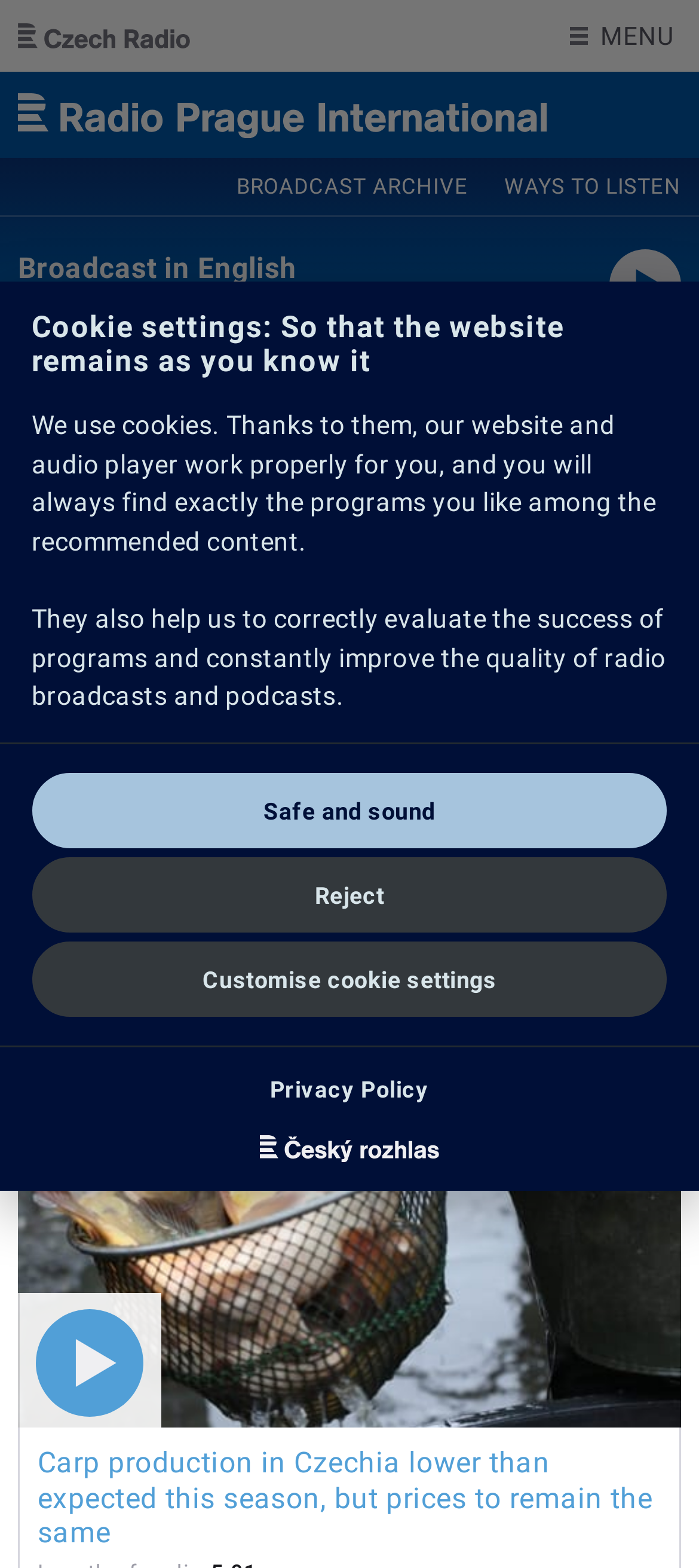Please provide a one-word or short phrase answer to the question:
What is the topic of the news article?

Carp production